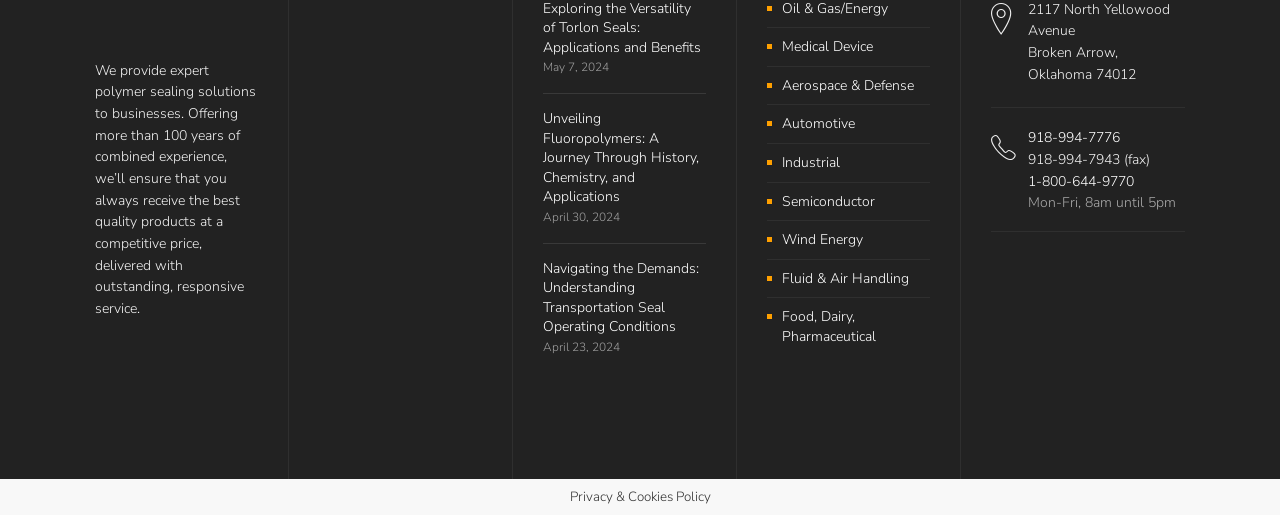Locate the bounding box coordinates of the area to click to fulfill this instruction: "Call the phone number". The bounding box should be presented as four float numbers between 0 and 1, in the order [left, top, right, bottom].

[0.803, 0.249, 0.875, 0.286]